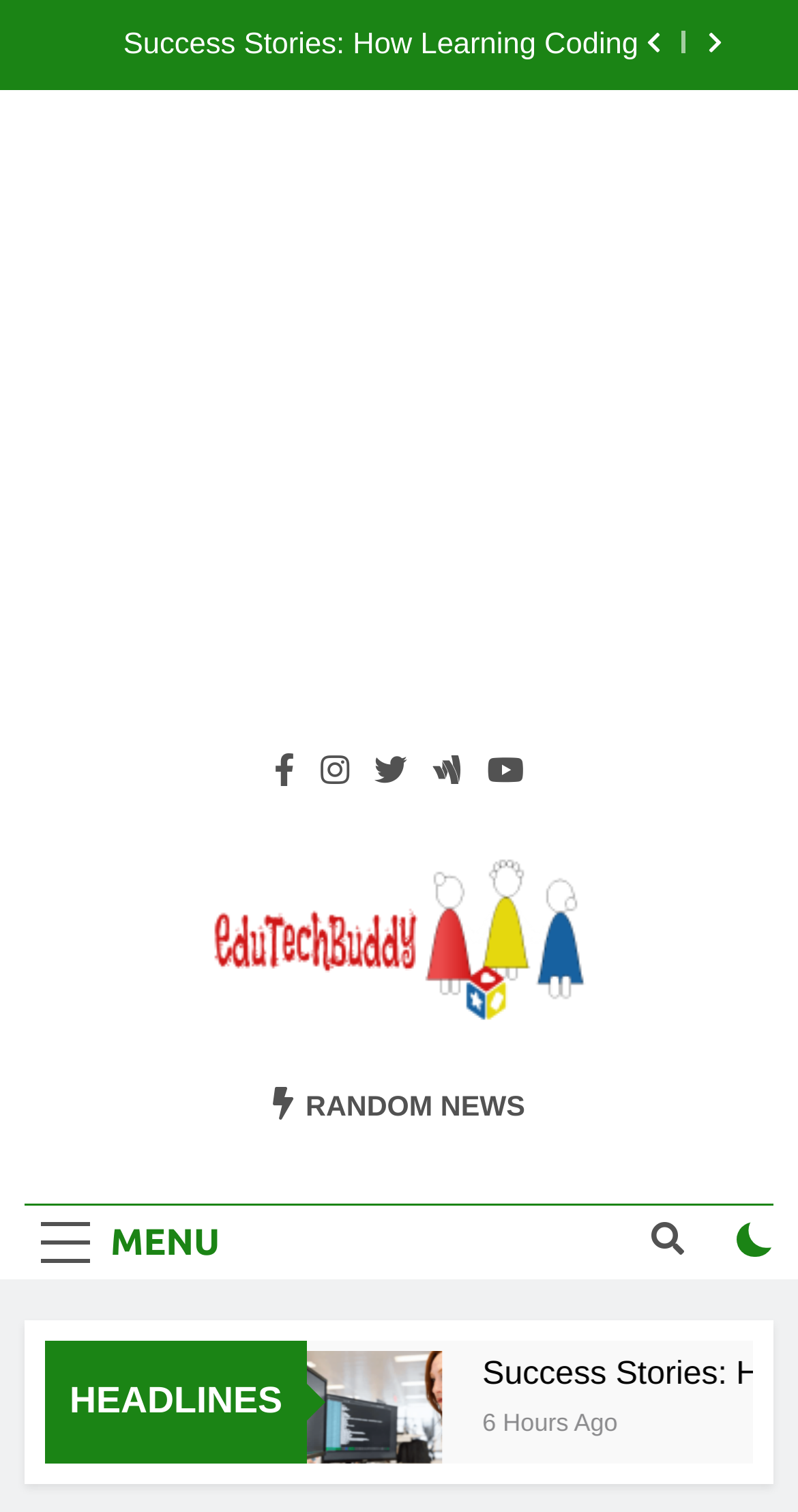Please find the bounding box coordinates of the element that you should click to achieve the following instruction: "Check the Need Software Developers link". The coordinates should be presented as four float numbers between 0 and 1: [left, top, right, bottom].

[0.101, 0.893, 0.293, 0.995]